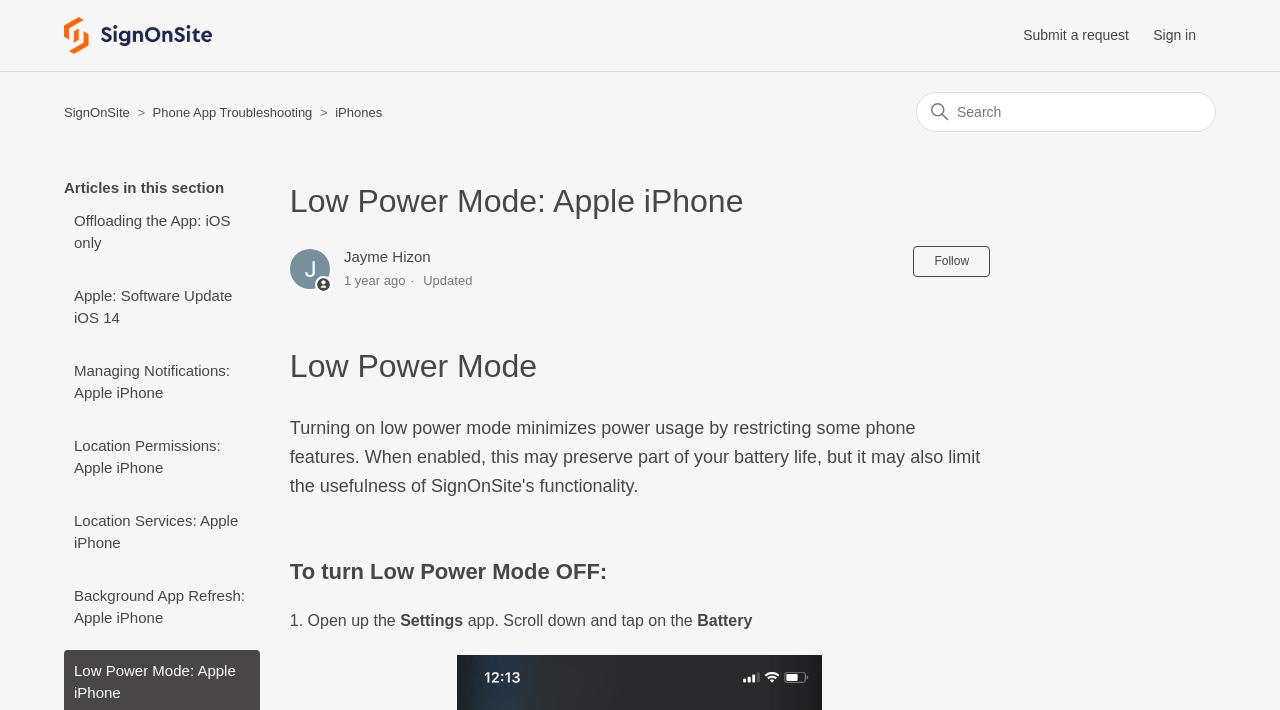Please provide a comprehensive response to the question based on the details in the image: What is the author of the article?

The author of the article can be found by looking at the static text element that contains the author's name, which is 'Jayme Hizon'.